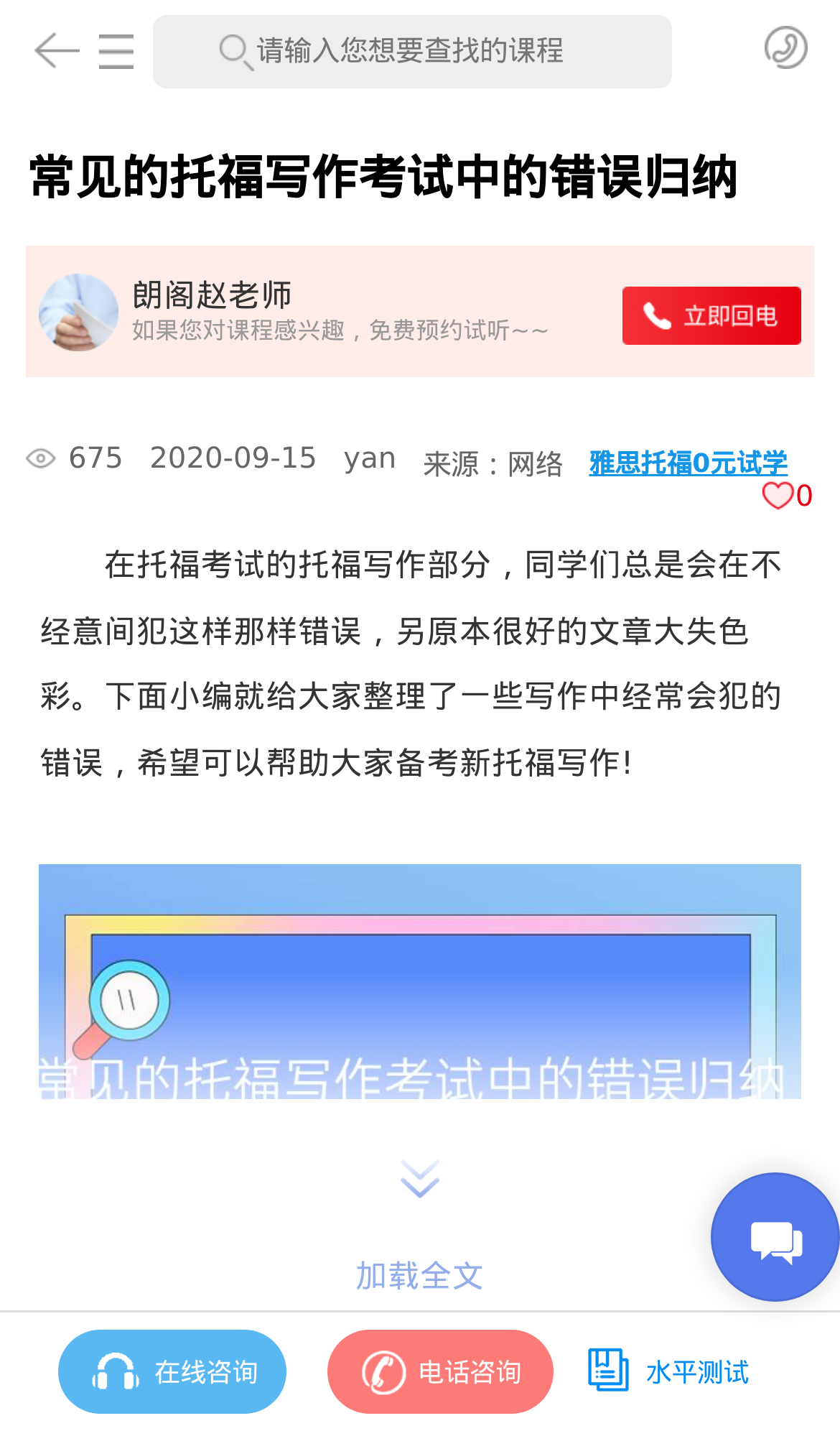Using the provided description parent_node: 朗阁赵老师, find the bounding box coordinates for the UI element. Provide the coordinates in (top-left x, top-left y, bottom-right x, bottom-right y) format, ensuring all values are between 0 and 1.

[0.741, 0.191, 0.953, 0.241]